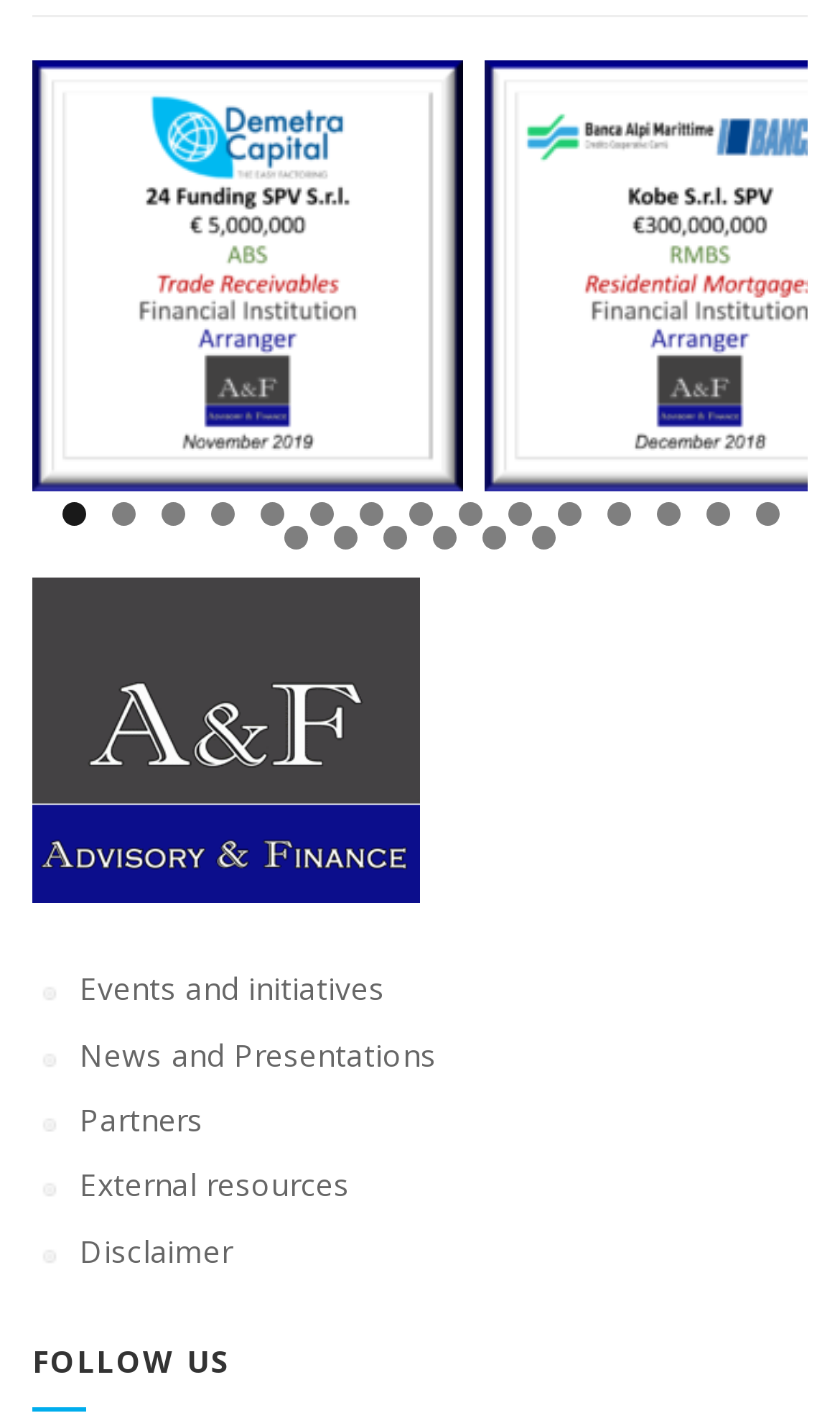What is the text of the last link in the bottom section?
Look at the image and respond with a single word or a short phrase.

Disclaimer